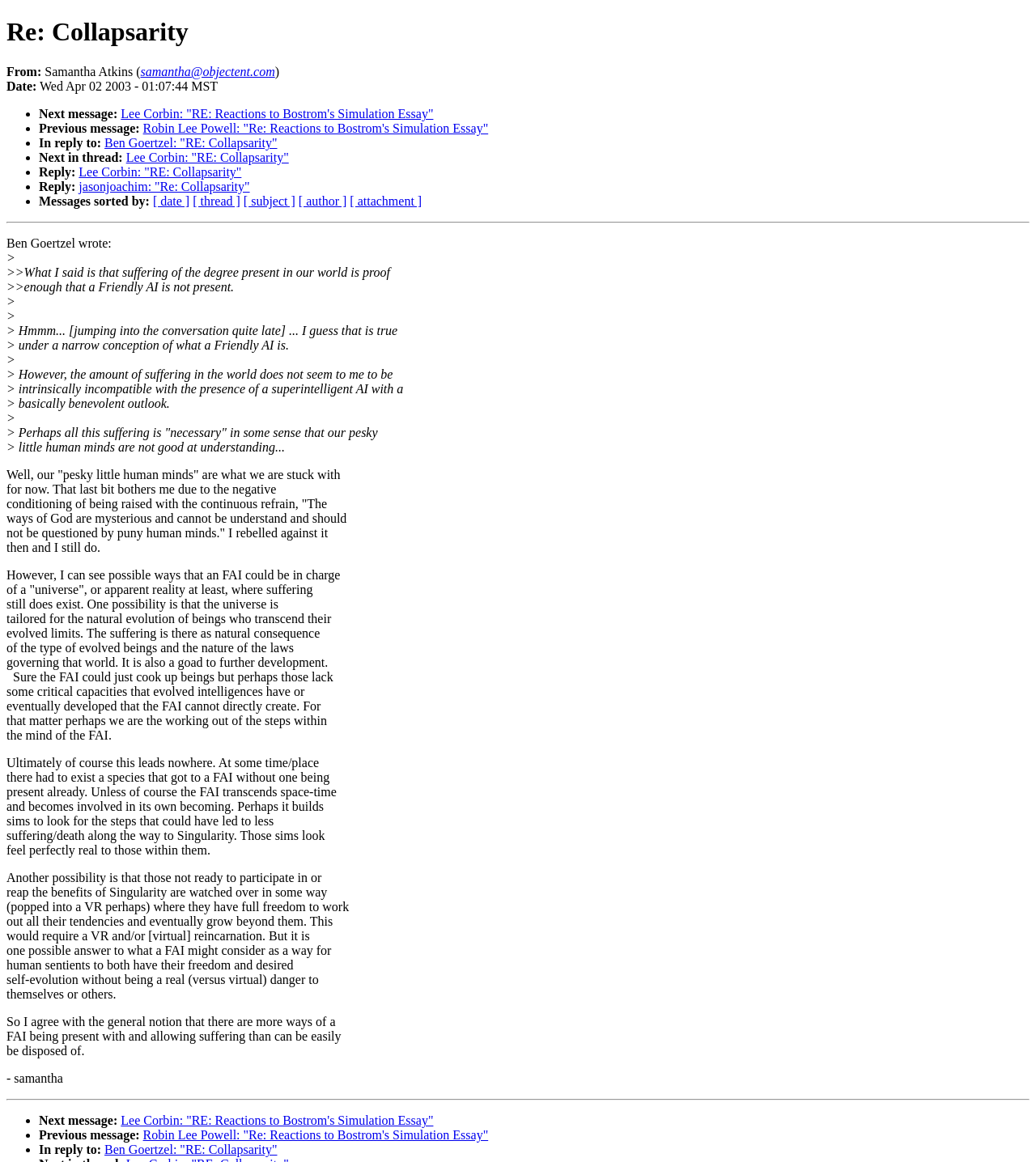Please give a succinct answer using a single word or phrase:
How many links are there in the message?

14